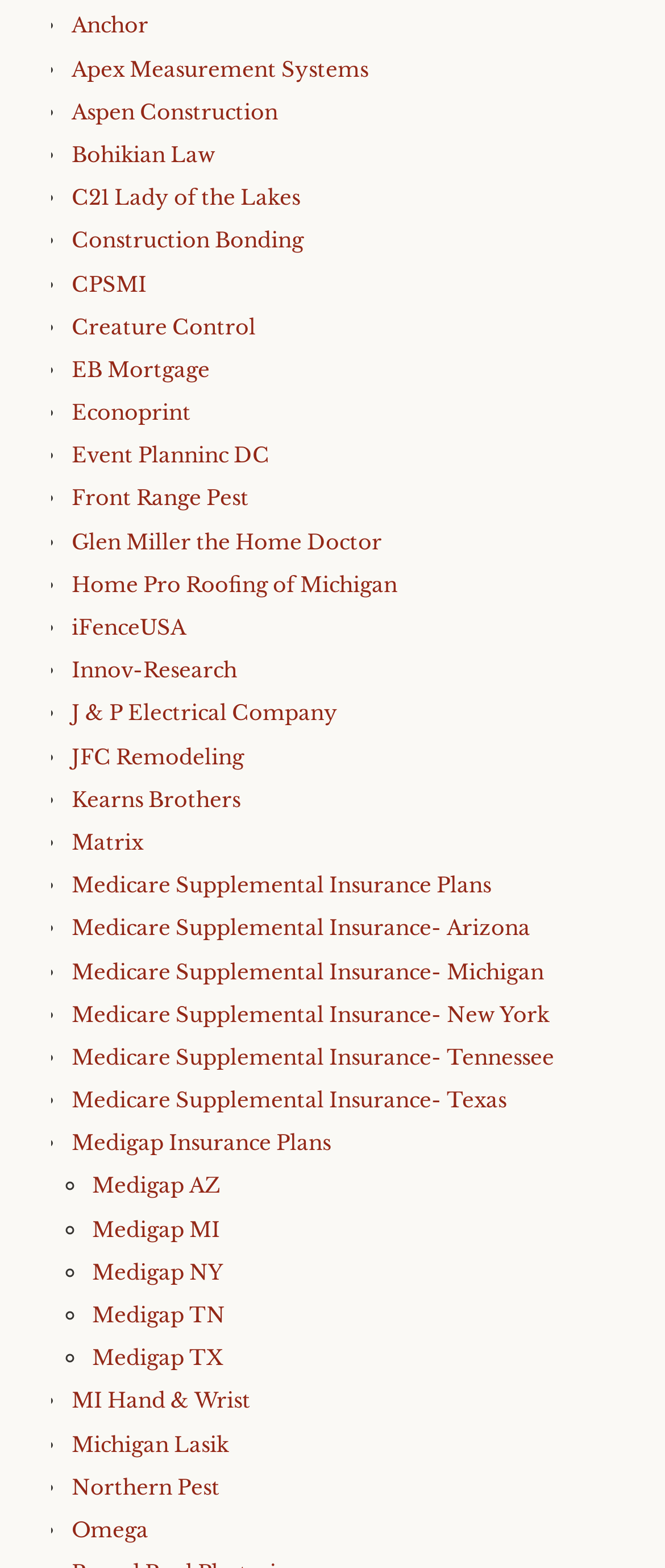Please find the bounding box coordinates of the element that you should click to achieve the following instruction: "Check out Omega". The coordinates should be presented as four float numbers between 0 and 1: [left, top, right, bottom].

[0.108, 0.967, 0.223, 0.984]